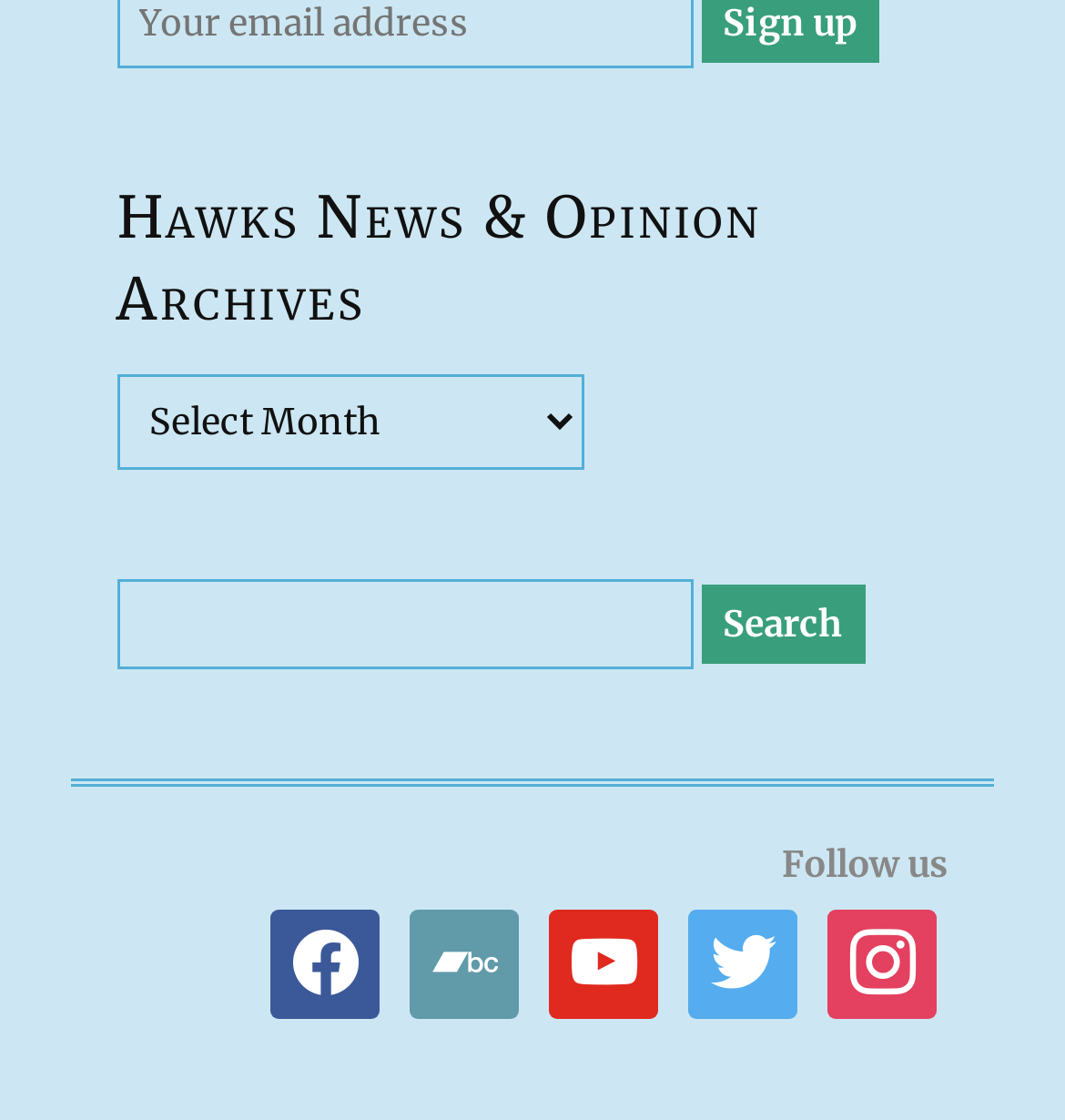Please identify the bounding box coordinates of the element's region that I should click in order to complete the following instruction: "Search". The bounding box coordinates consist of four float numbers between 0 and 1, i.e., [left, top, right, bottom].

[0.658, 0.523, 0.812, 0.594]